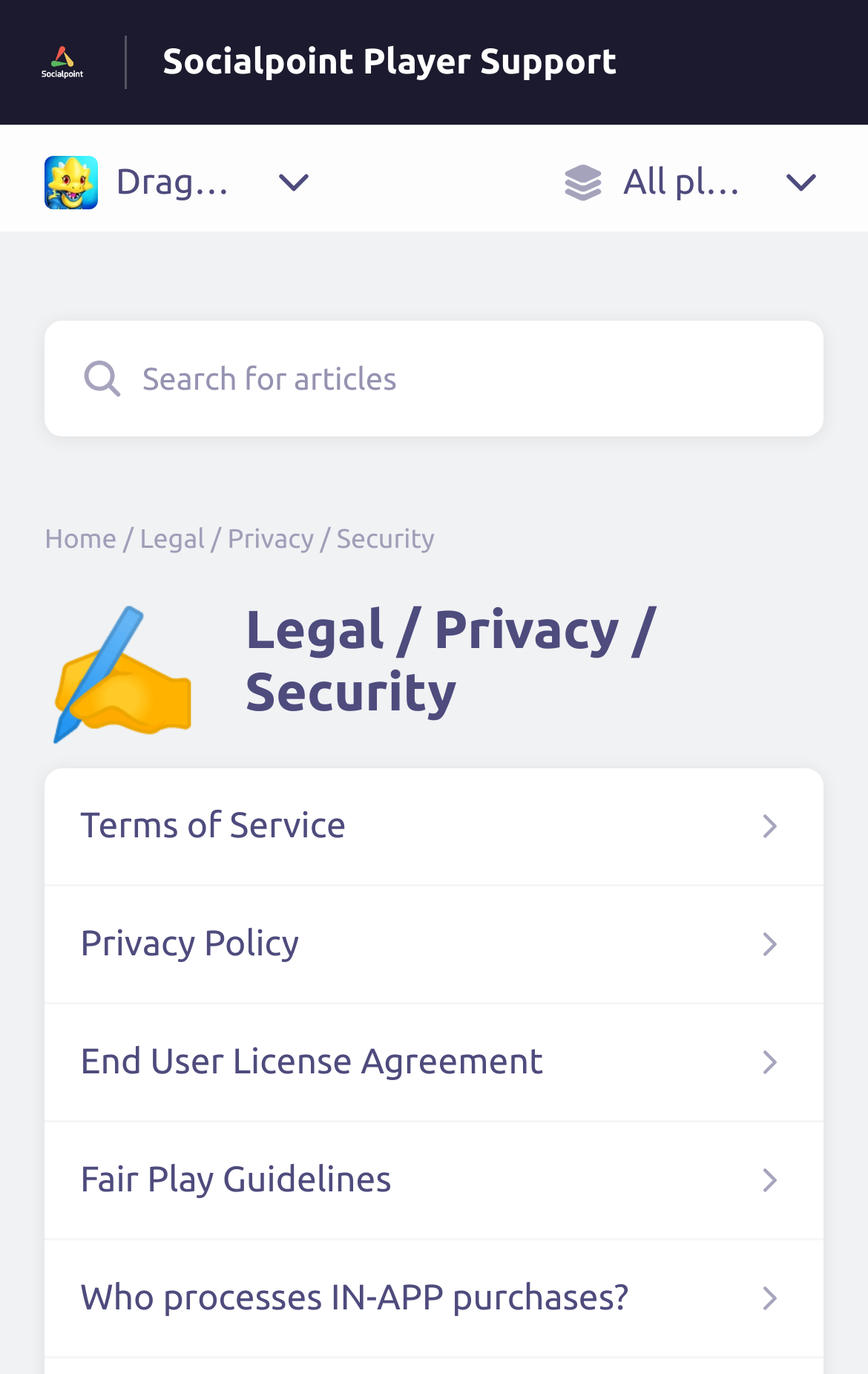Determine the bounding box coordinates of the section I need to click to execute the following instruction: "Go to Socialpoint Player Support". Provide the coordinates as four float numbers between 0 and 1, i.e., [left, top, right, bottom].

[0.187, 0.031, 0.711, 0.06]